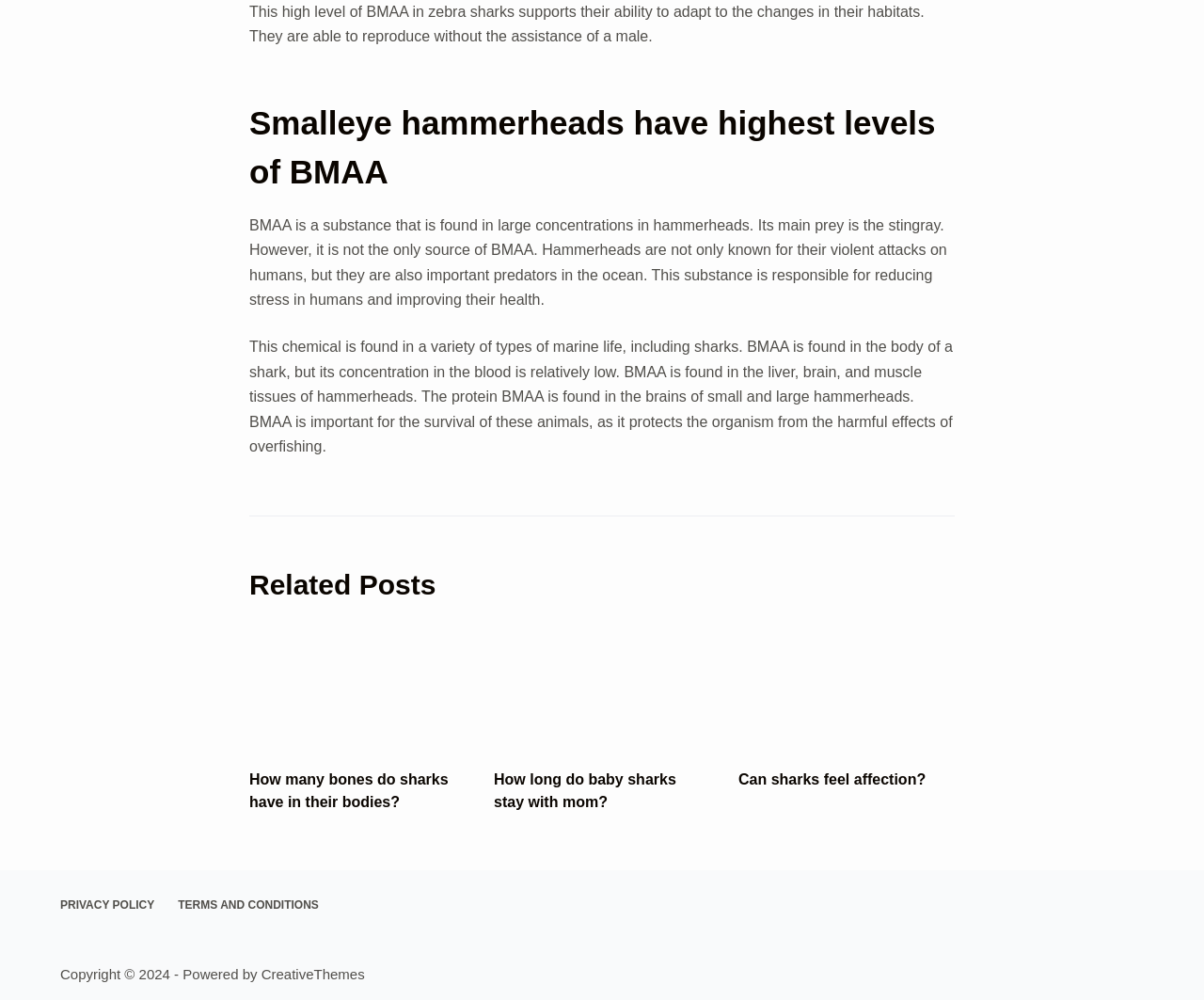Find the bounding box coordinates for the element described here: "Terms and Conditions".

[0.138, 0.899, 0.274, 0.913]